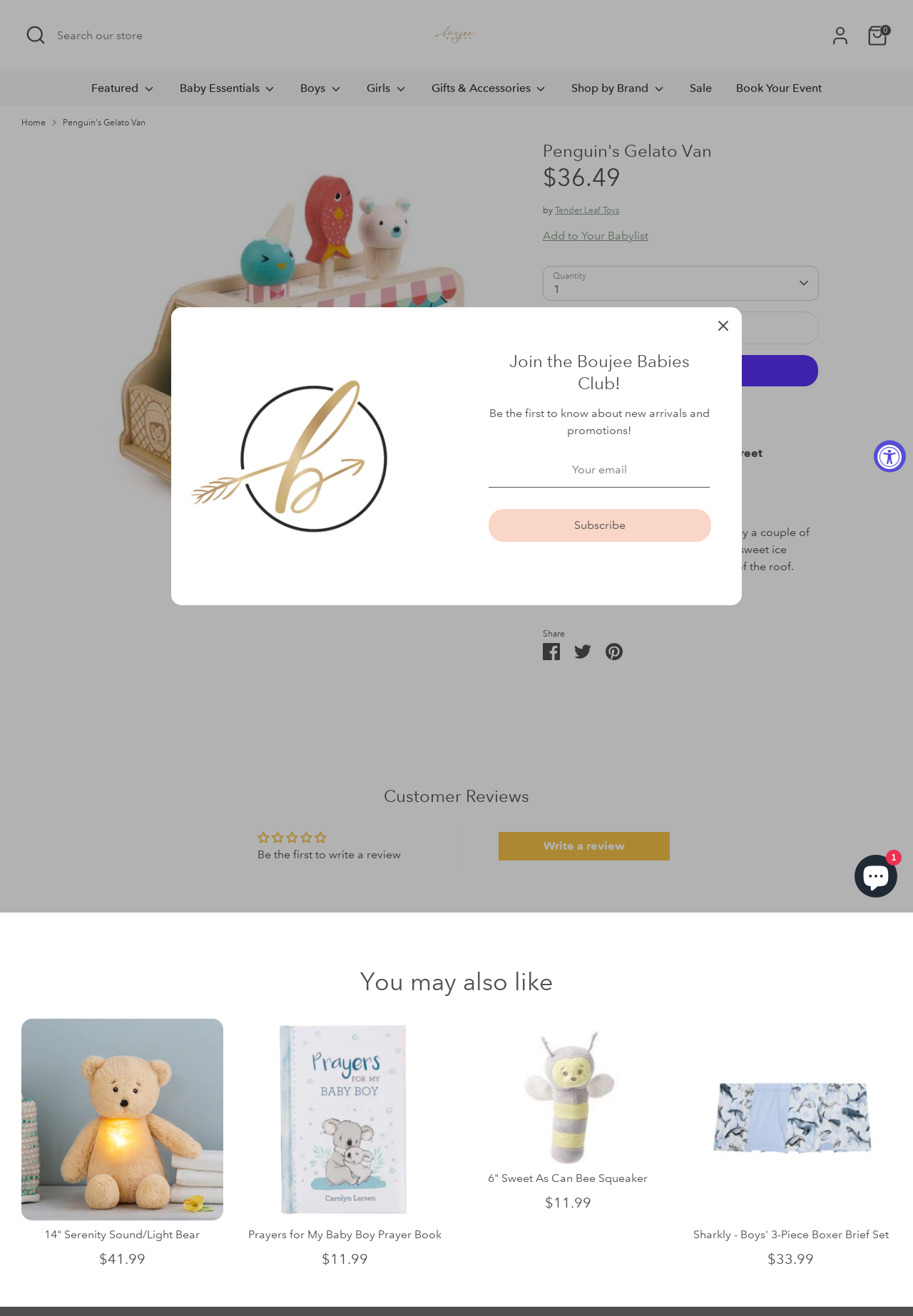Locate the bounding box coordinates of the clickable element to fulfill the following instruction: "Add to Cart". Provide the coordinates as four float numbers between 0 and 1 in the format [left, top, right, bottom].

[0.595, 0.237, 0.896, 0.261]